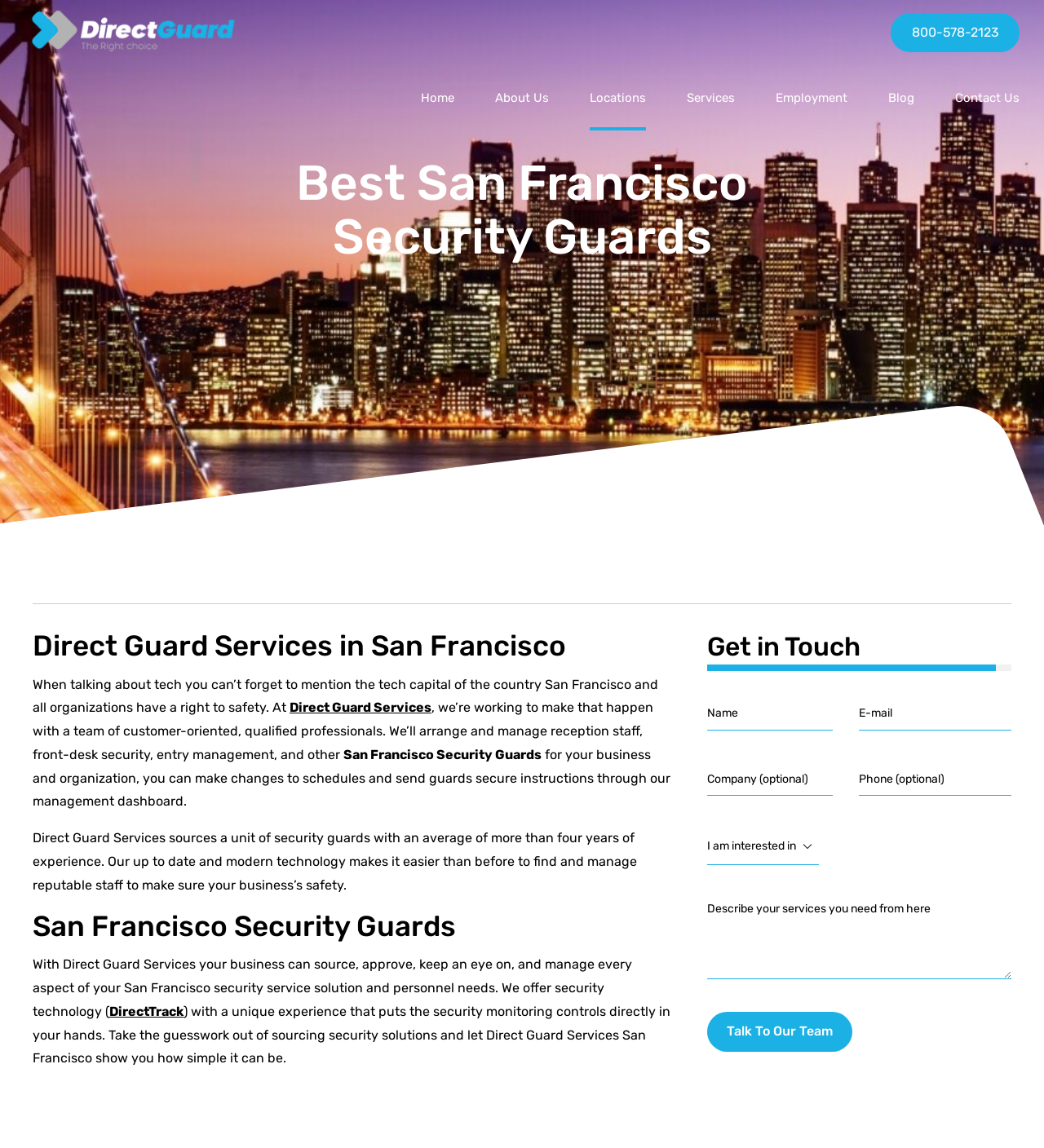What type of security guards does the company offer?
Provide an in-depth and detailed answer to the question.

I found the types of security guards by looking at the services section, where I saw links to 'Armed Security Guards' and 'Unarmed Security Guards', indicating that the company offers both types of security guards.